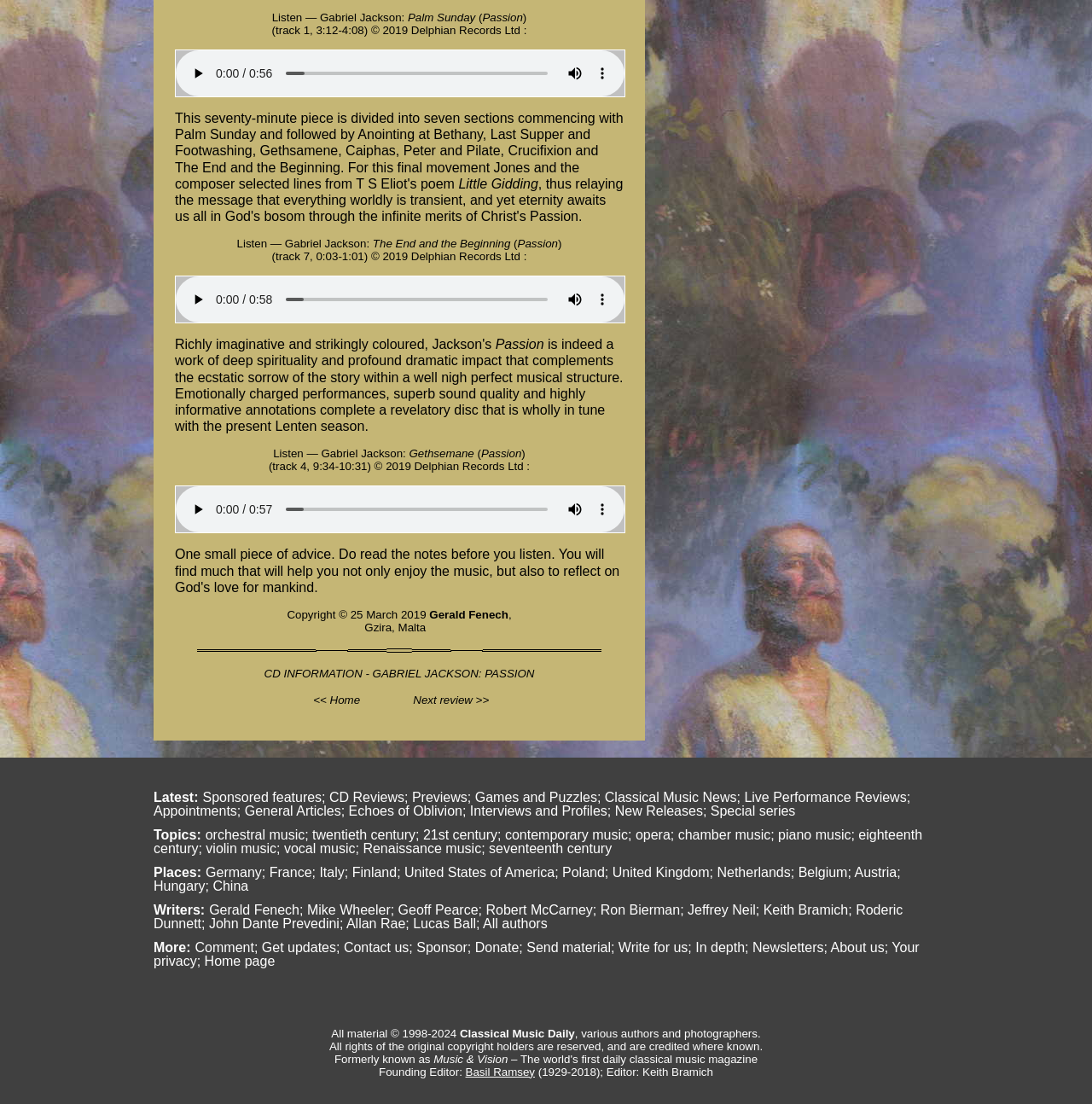Calculate the bounding box coordinates of the UI element given the description: "Topics".

[0.141, 0.751, 0.188, 0.763]